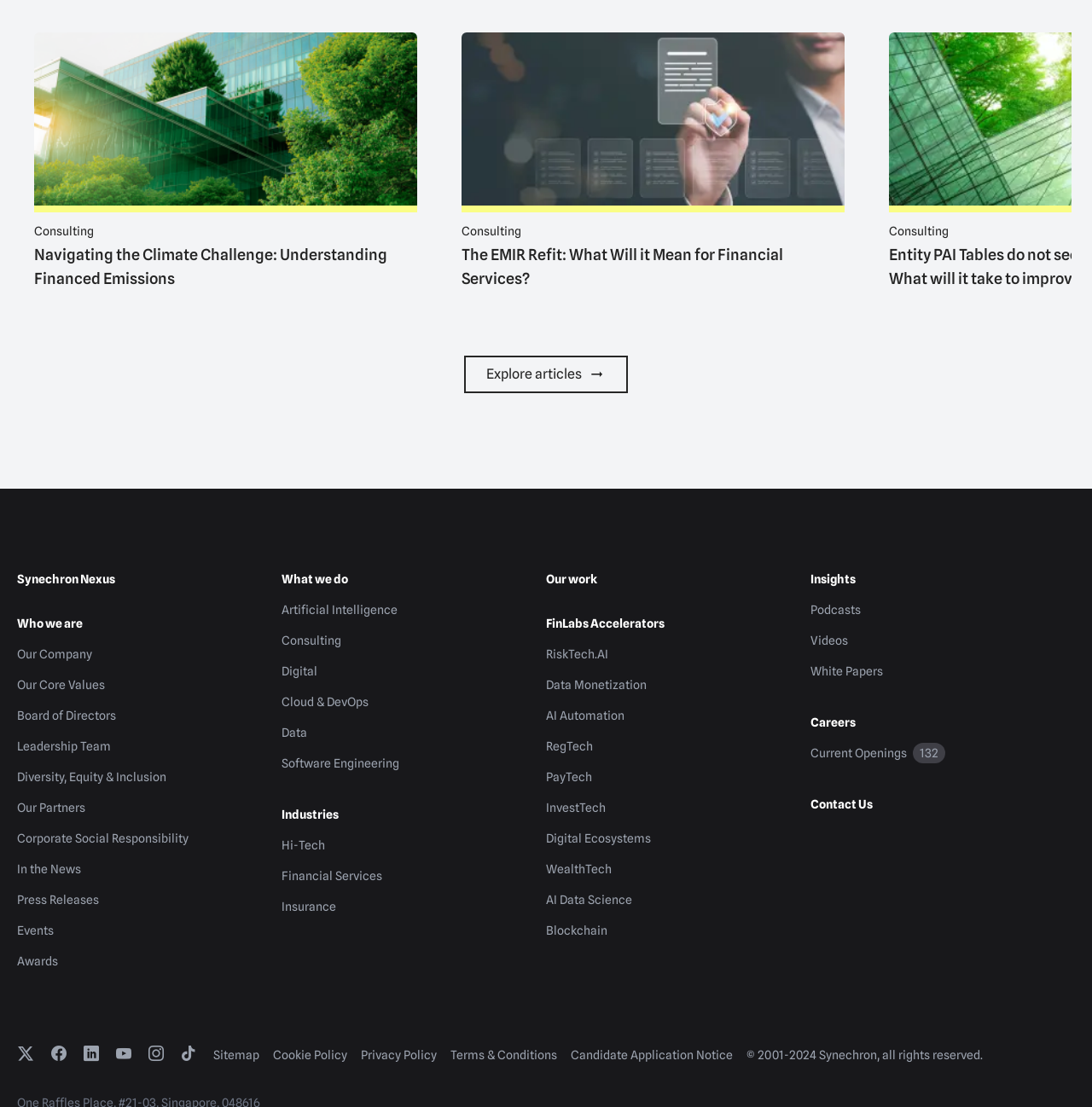What is the company name?
Based on the image, give a concise answer in the form of a single word or short phrase.

Synechron